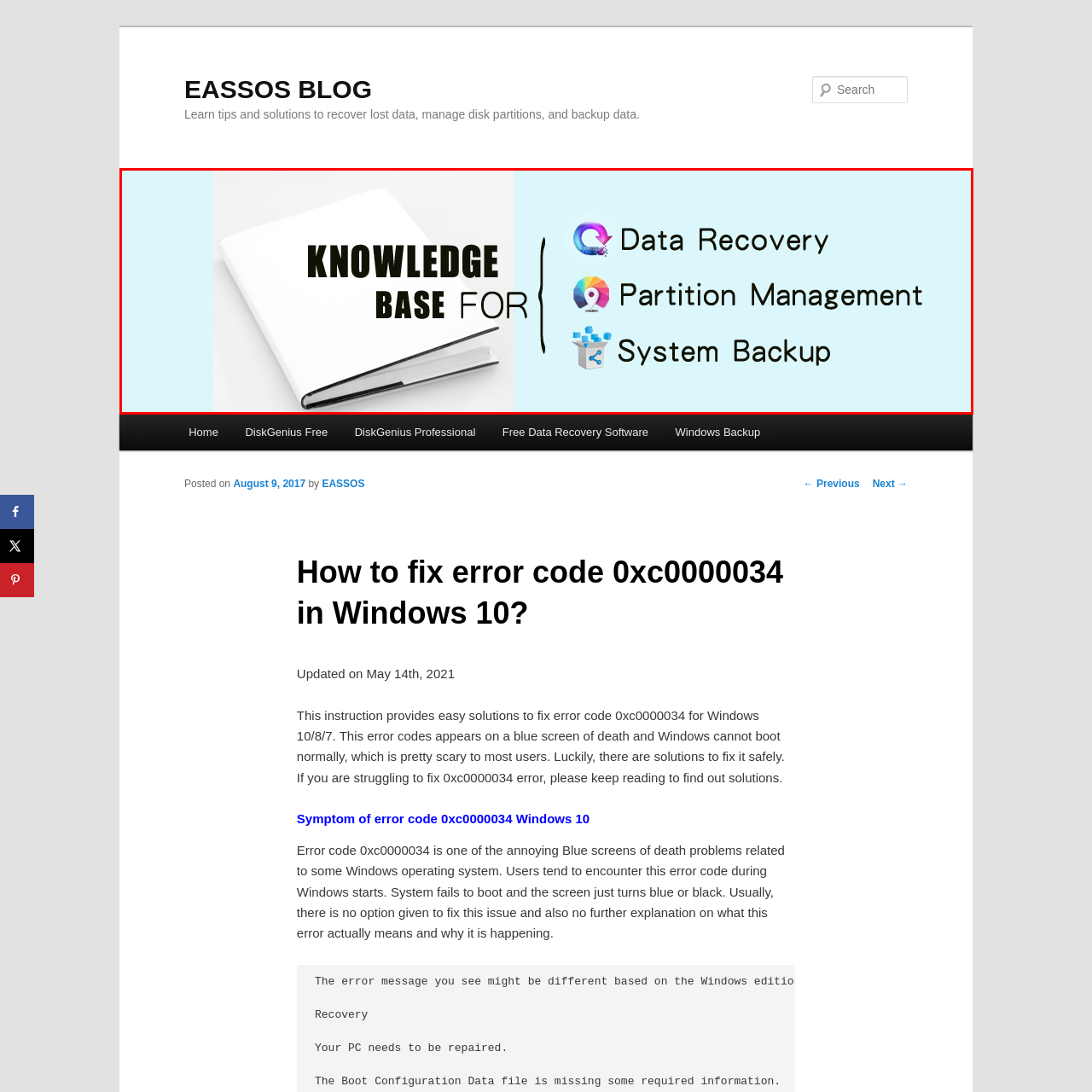Create a thorough description of the image portion outlined in red.

The image features a clean, minimalist design with a white binder positioned on a light blue background. The binder's cover is blank, emphasizing a professional look. The words "KNOWLEDGE BASE FOR" are prominently displayed in bold black text, indicating the purpose of the content. Surrounding the text are colorful icons representing three key areas: Data Recovery, Partition Management, and System Backup. Each icon is designed to visually convey its respective concept, enhancing the theme of expertise and support in managing data and system integrity. This image serves as a visual introduction to resources and solutions for users seeking assistance with these important technical areas.